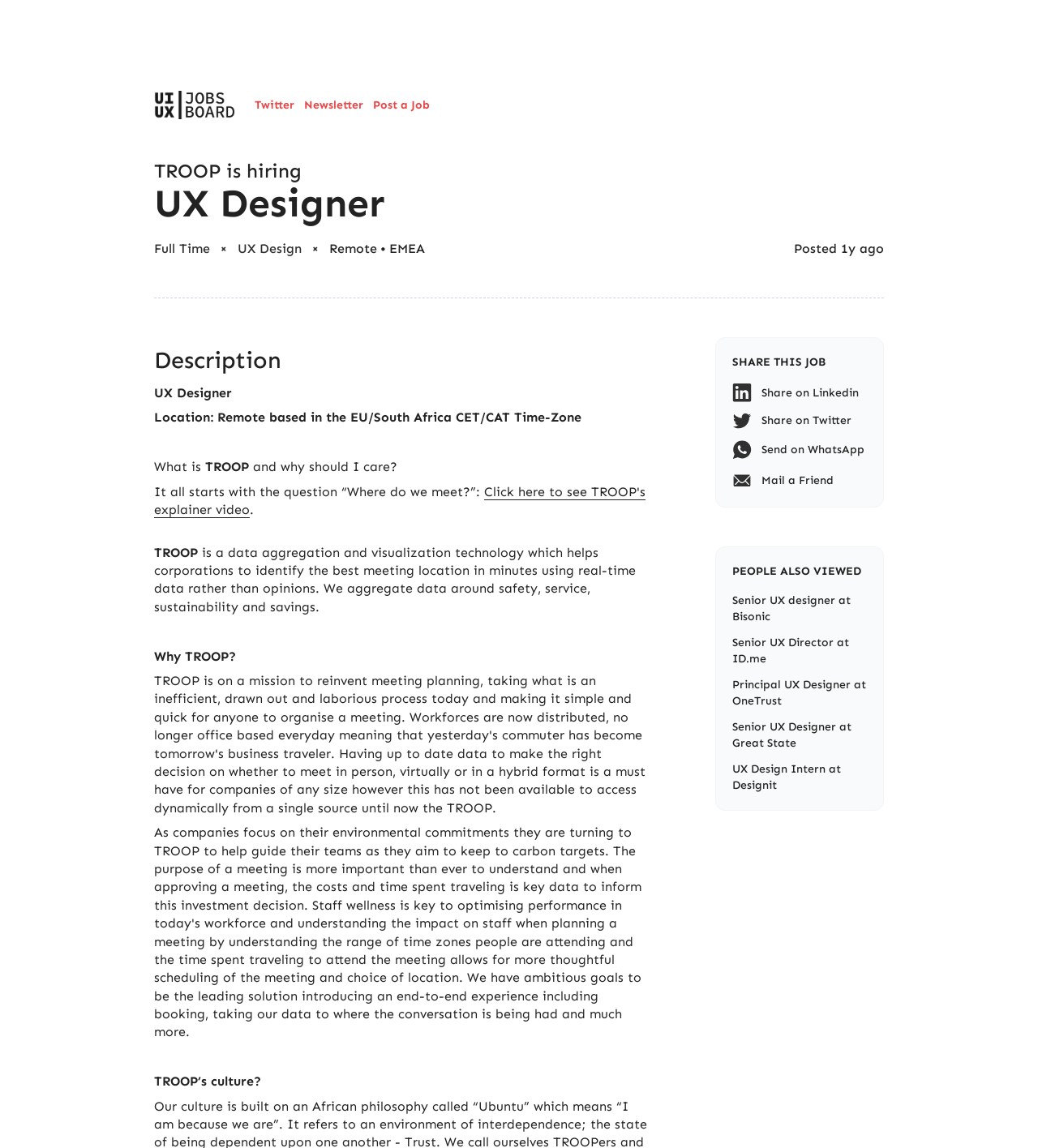Identify the bounding box of the UI element described as follows: "UX Design Intern at Designit". Provide the coordinates as four float numbers in the range of 0 to 1 [left, top, right, bottom].

[0.705, 0.663, 0.835, 0.692]